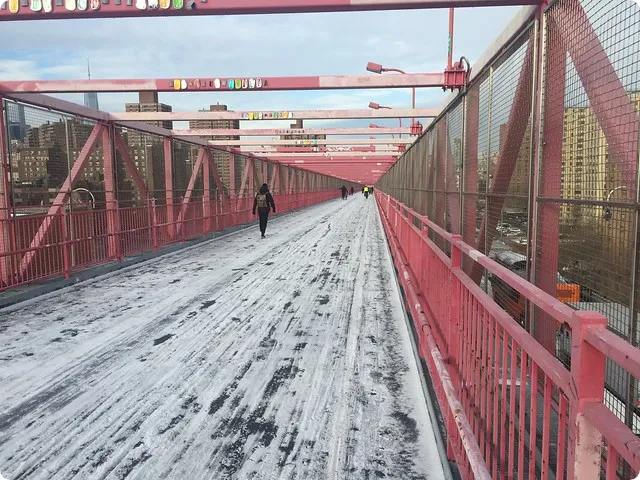Generate an elaborate caption for the image.

A lone pedestrian navigates the icy surface of the Williamsburg Bridge, which is notably blanketed in a mix of snow, slush, and ice. The vibrant pink framework of the bridge stands out against a backdrop of urban buildings, emphasizing the stark contrast between the bright structure and the cold, wintry conditions. The path, visibly marked by previous foot traffic, hints at the challenges faced by those traversing this route. As the sky transitions from cloudy to clear, the scene captures a moment of resilience and determination amid the harsh winter elements.